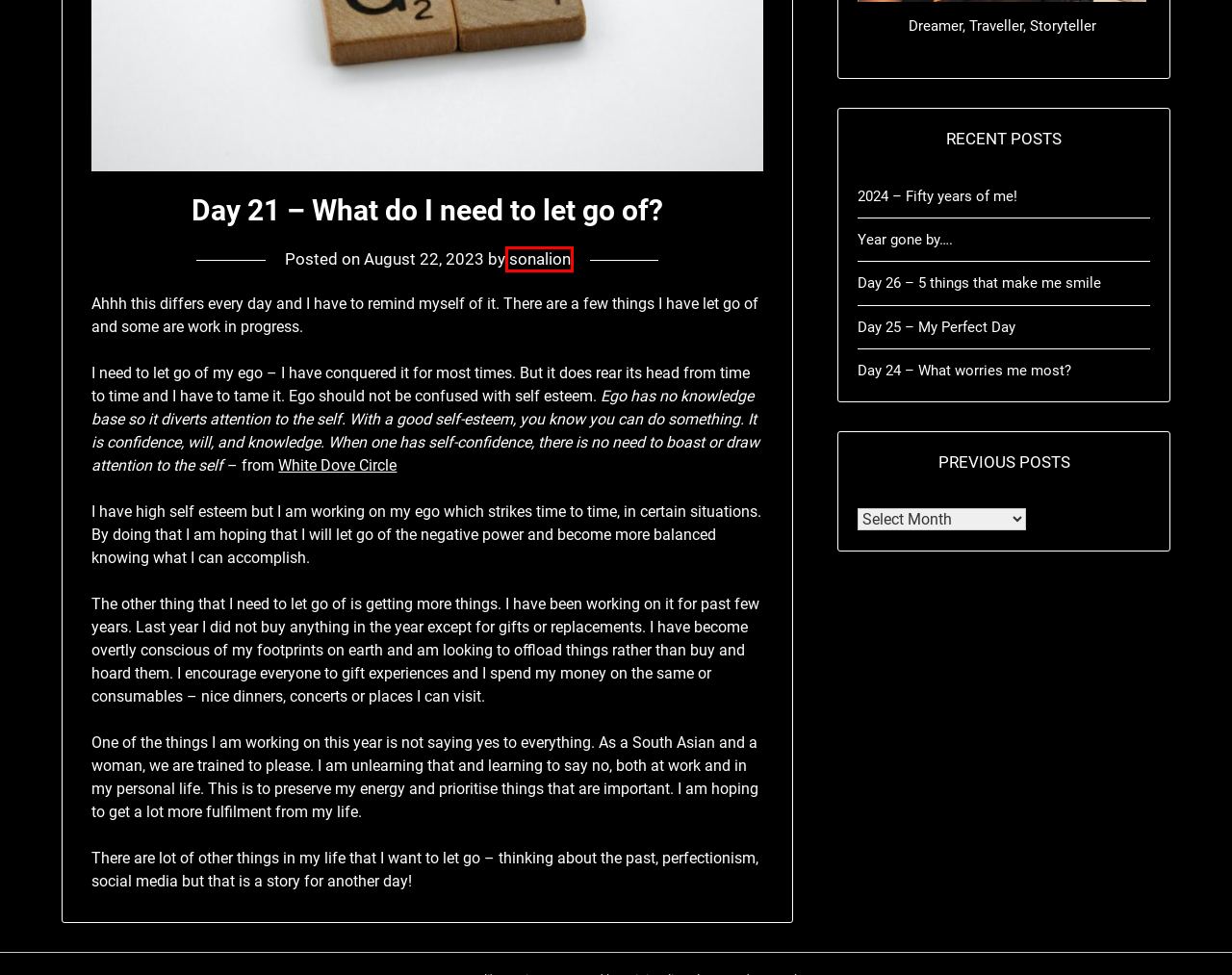You are presented with a screenshot of a webpage that includes a red bounding box around an element. Determine which webpage description best matches the page that results from clicking the element within the red bounding box. Here are the candidates:
A. Day 26 – 5 things that make me smile – Sonali's Stories
B. 2024 – Fifty years of me! – Sonali's Stories
C. The Difference Between Ego and Self-Esteem — White Dove Circle of Light & Love
D. Year gone by…. – Sonali's Stories
E. Culture – Sonali's Stories
F. sonalion – Sonali's Stories
G. Day 25 – My Perfect Day – Sonali's Stories
H. Day 24 – What worries me most? – Sonali's Stories

F